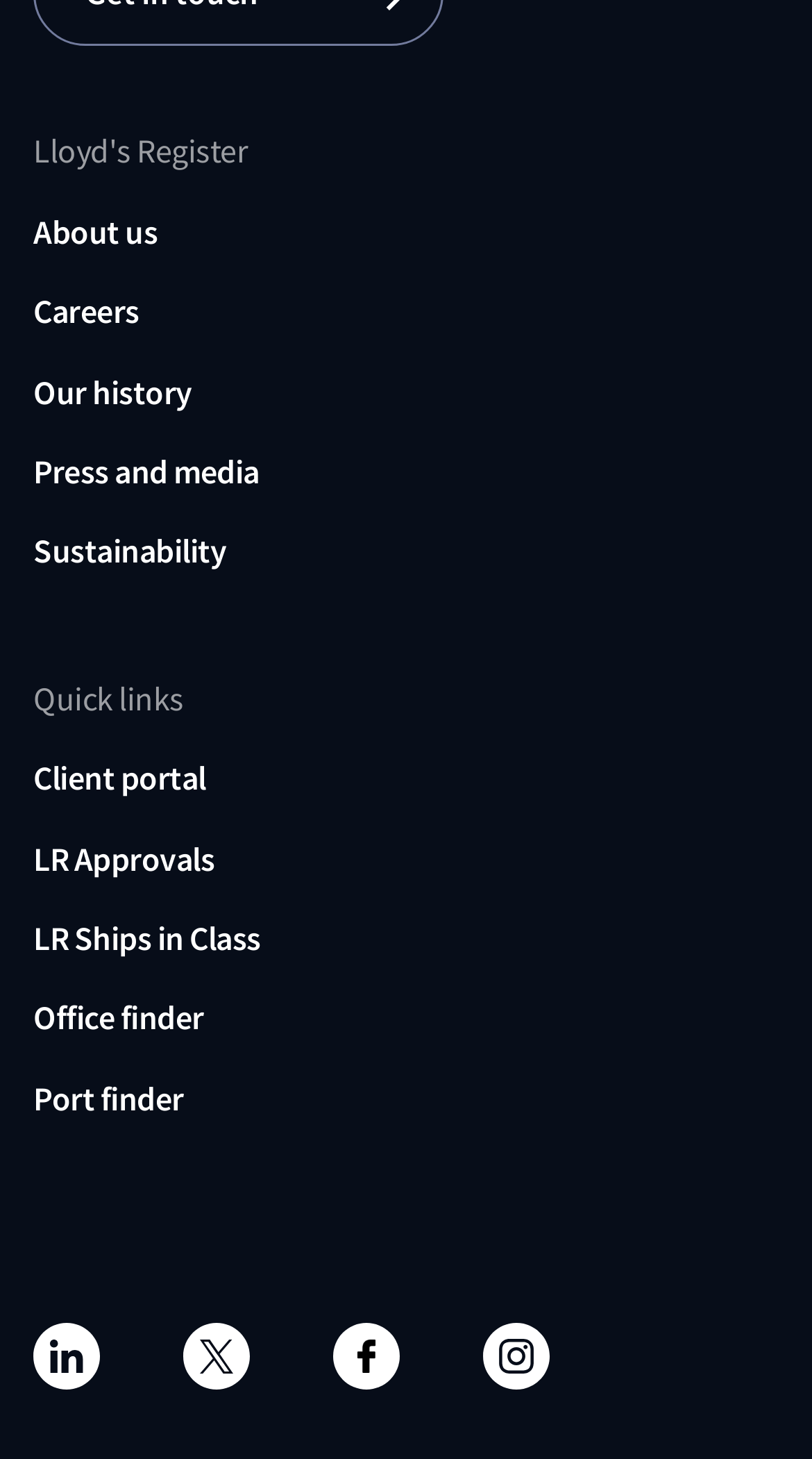What is the last link in the main navigation menu?
From the image, provide a succinct answer in one word or a short phrase.

Sustainability